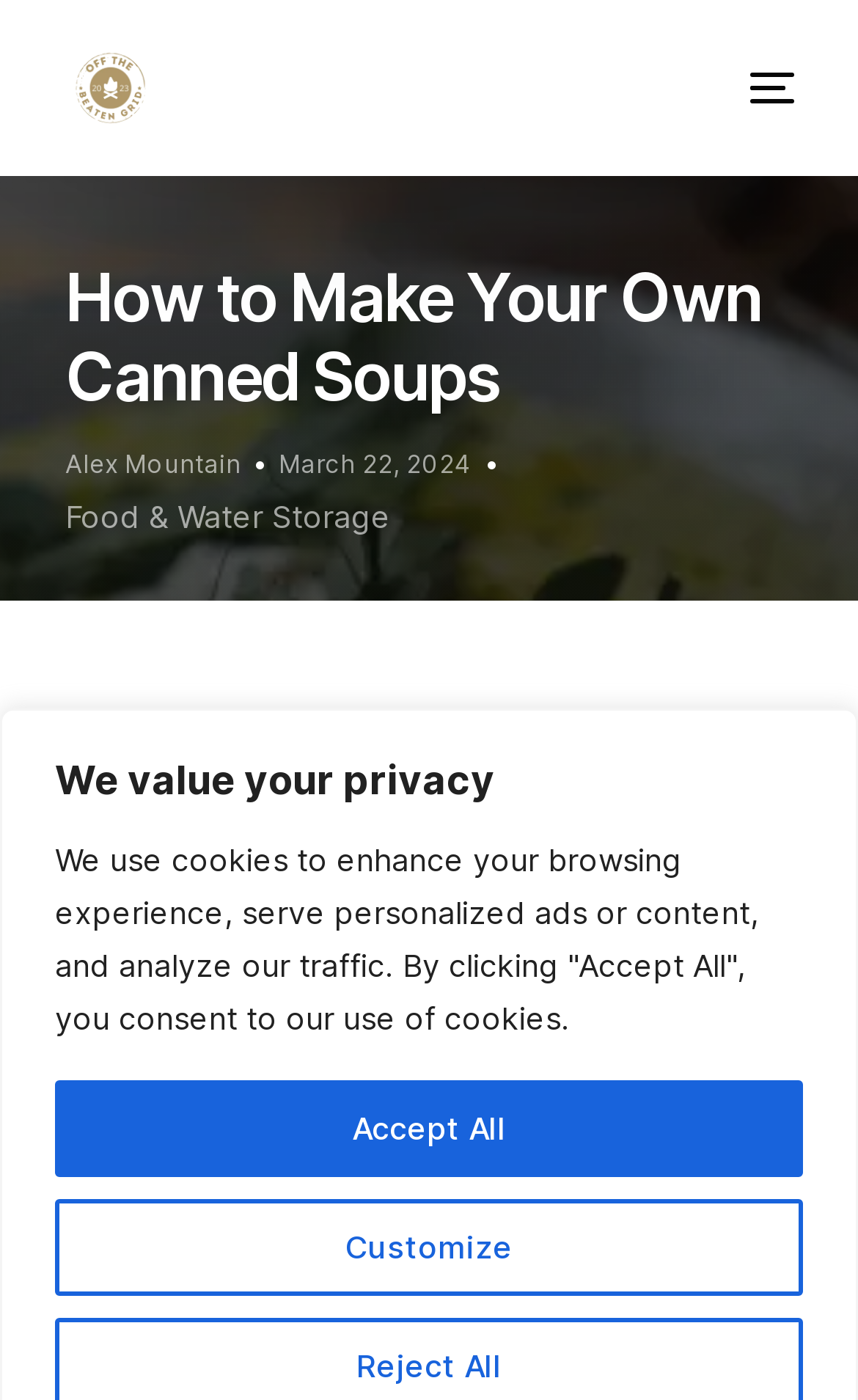Is there a mobile menu button on the webpage?
Please give a detailed and elaborate answer to the question.

I determined that there is a mobile menu button on the webpage by looking at the button elements with the text 'mobile-menu' at the top of the webpage, which suggests that it is a mobile menu button.